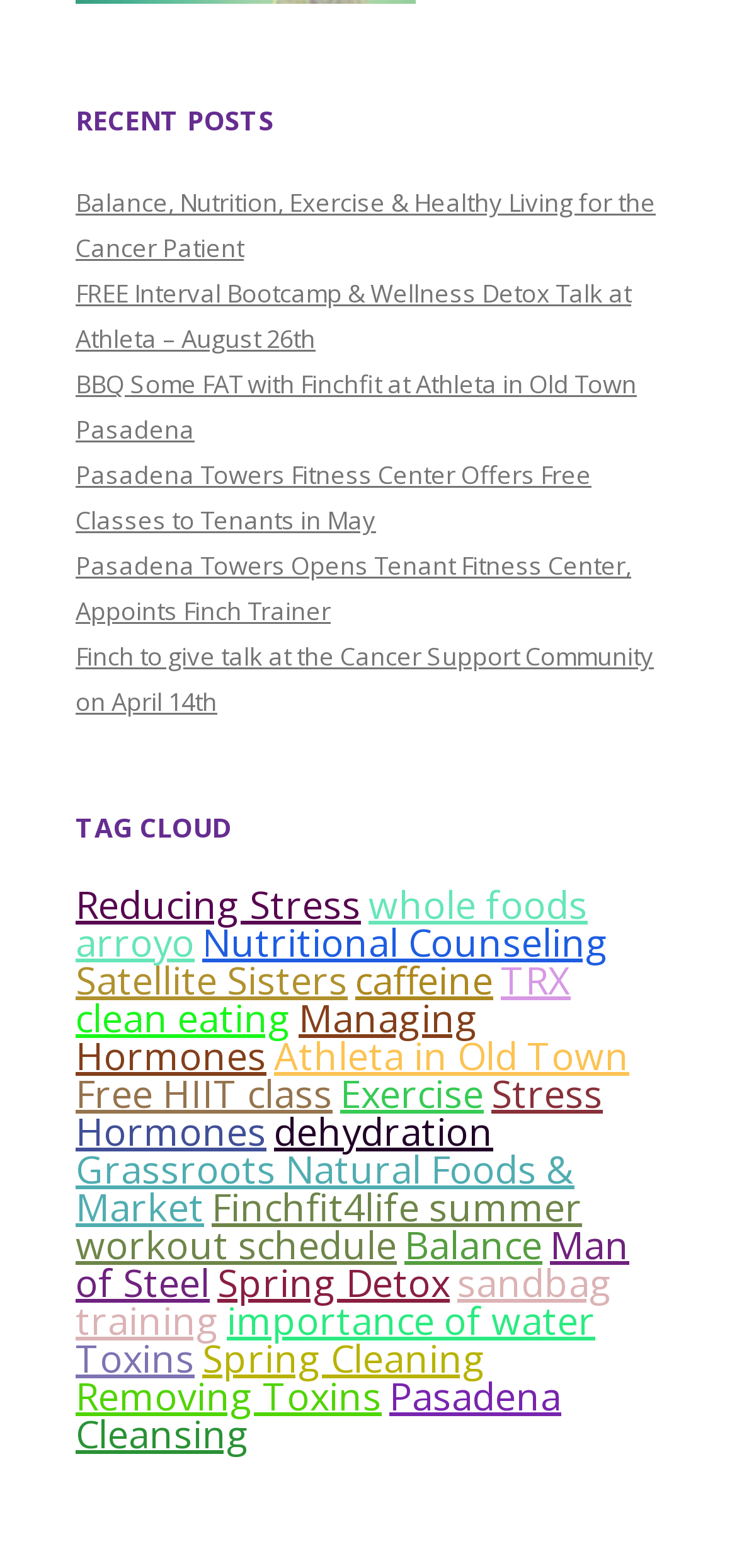Can you provide the bounding box coordinates for the element that should be clicked to implement the instruction: "View the 'TAG CLOUD' section"?

[0.103, 0.52, 0.897, 0.537]